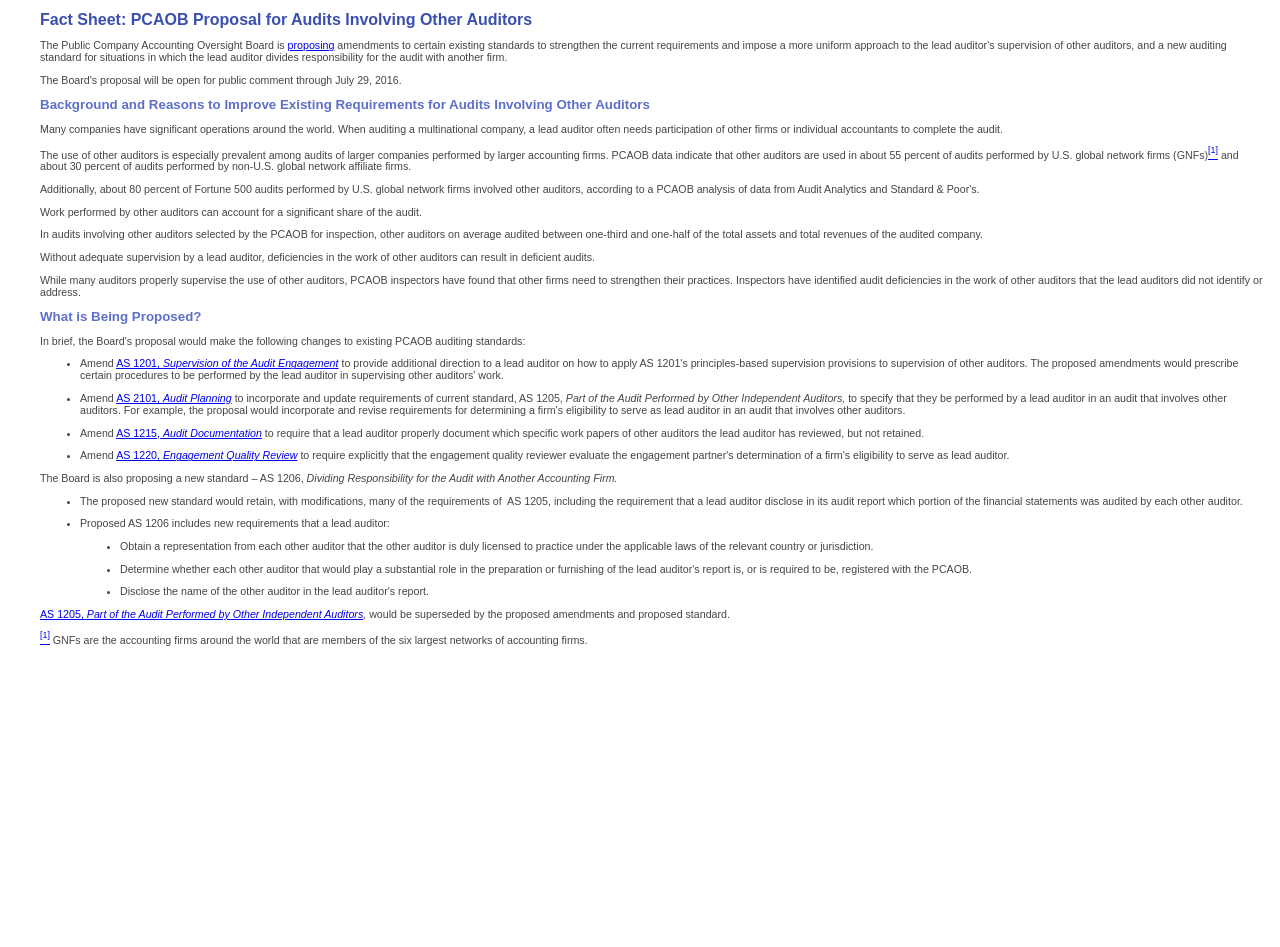Identify the bounding box for the described UI element. Provide the coordinates in (top-left x, top-left y, bottom-right x, bottom-right y) format with values ranging from 0 to 1: proposing

[0.225, 0.042, 0.261, 0.054]